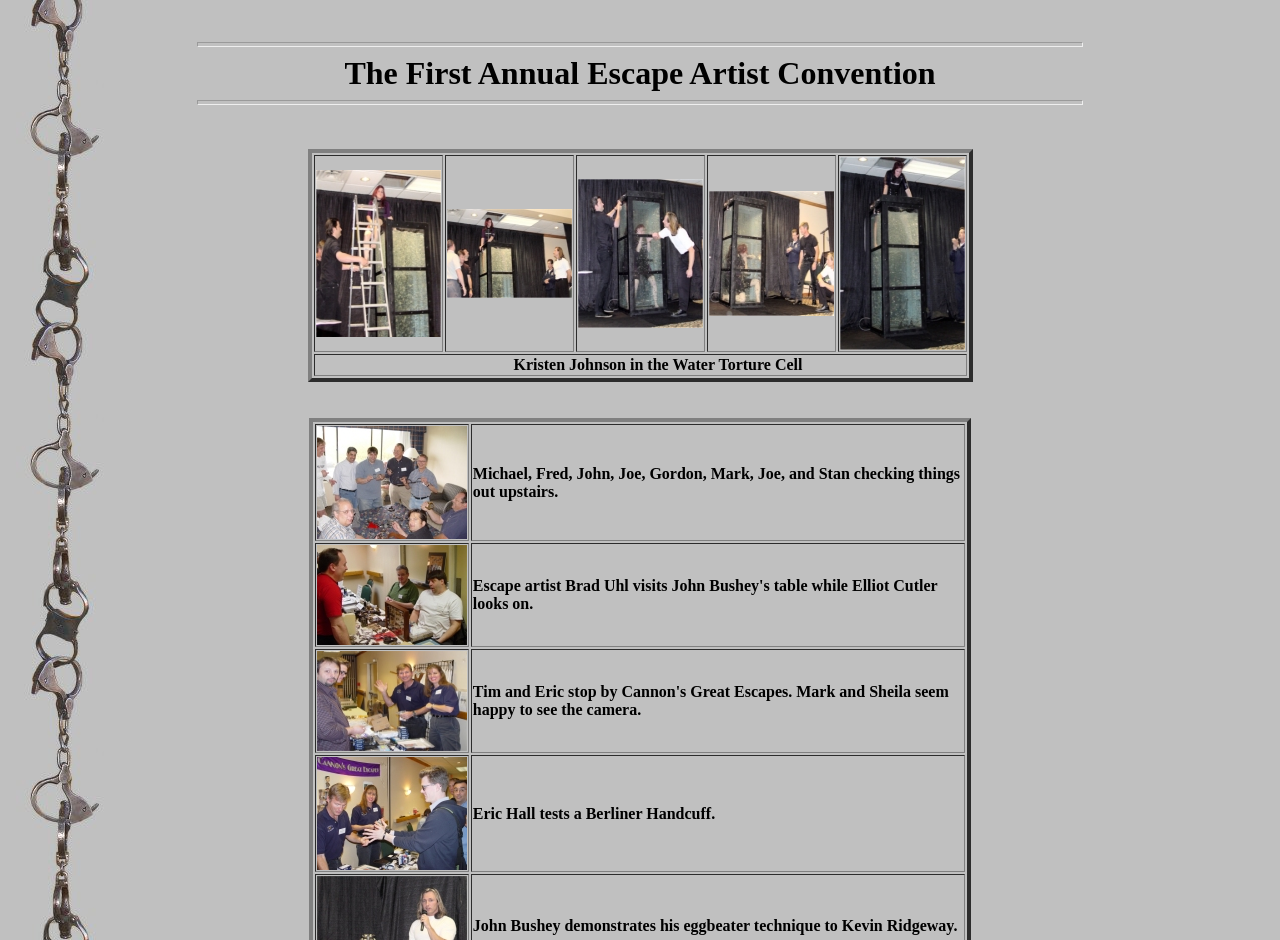What is the content of the first grid cell?
Provide a short answer using one word or a brief phrase based on the image.

Watercell